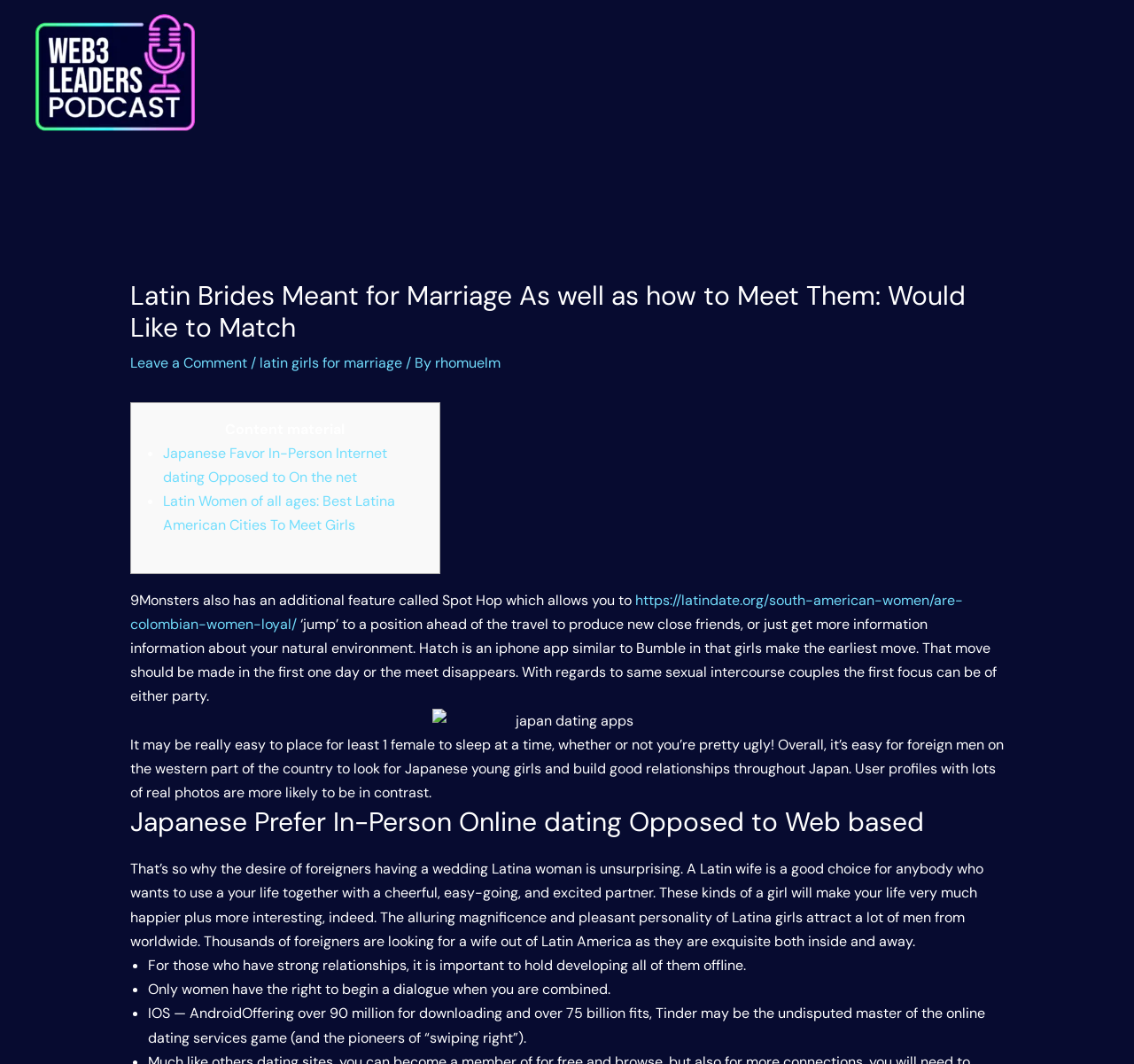What is the main topic of this webpage?
Using the visual information, respond with a single word or phrase.

Latin brides and dating